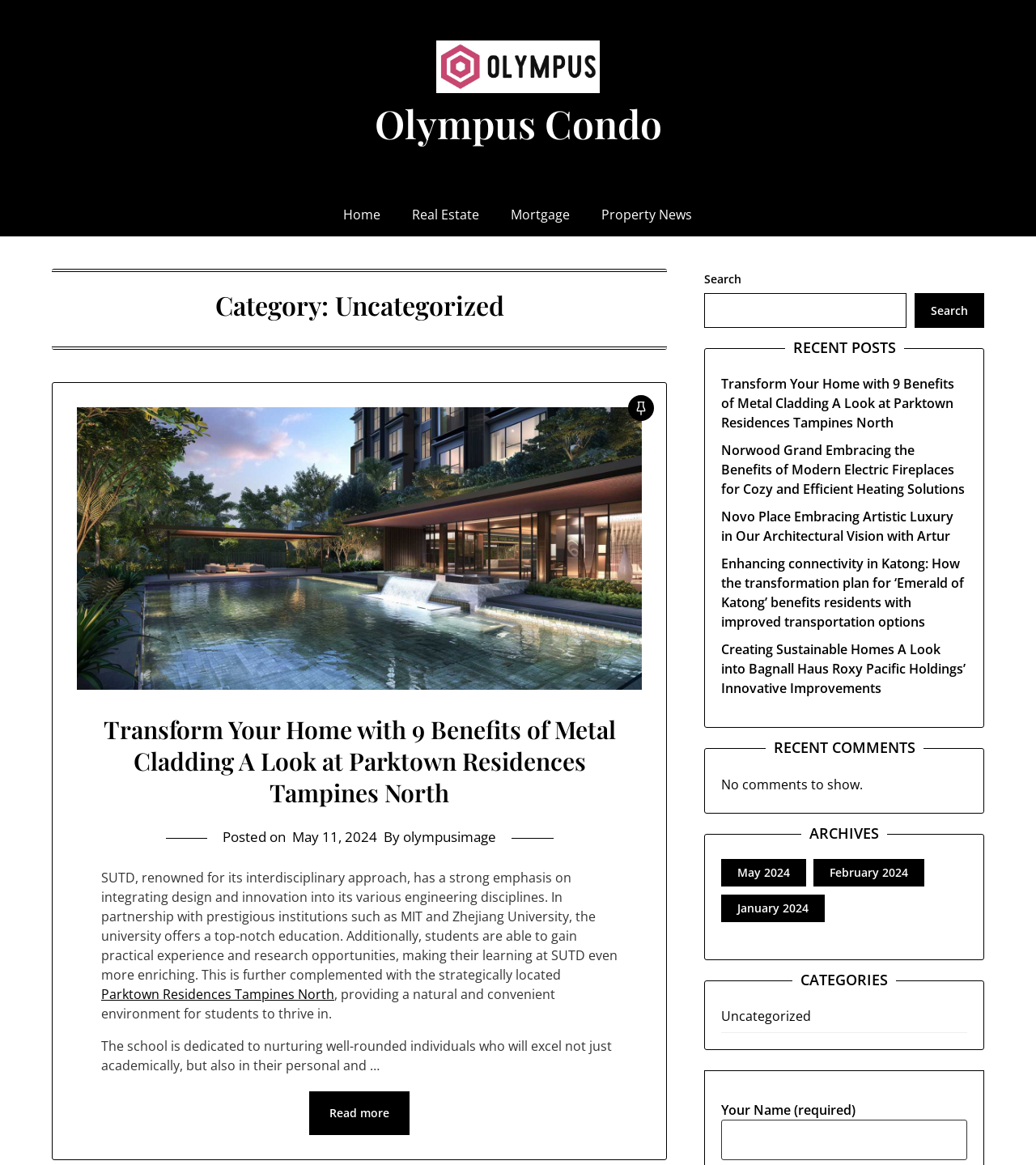Bounding box coordinates are specified in the format (top-left x, top-left y, bottom-right x, bottom-right y). All values are floating point numbers bounded between 0 and 1. Please provide the bounding box coordinate of the region this sentence describes: Parktown Residences Tampines North

[0.098, 0.845, 0.323, 0.861]